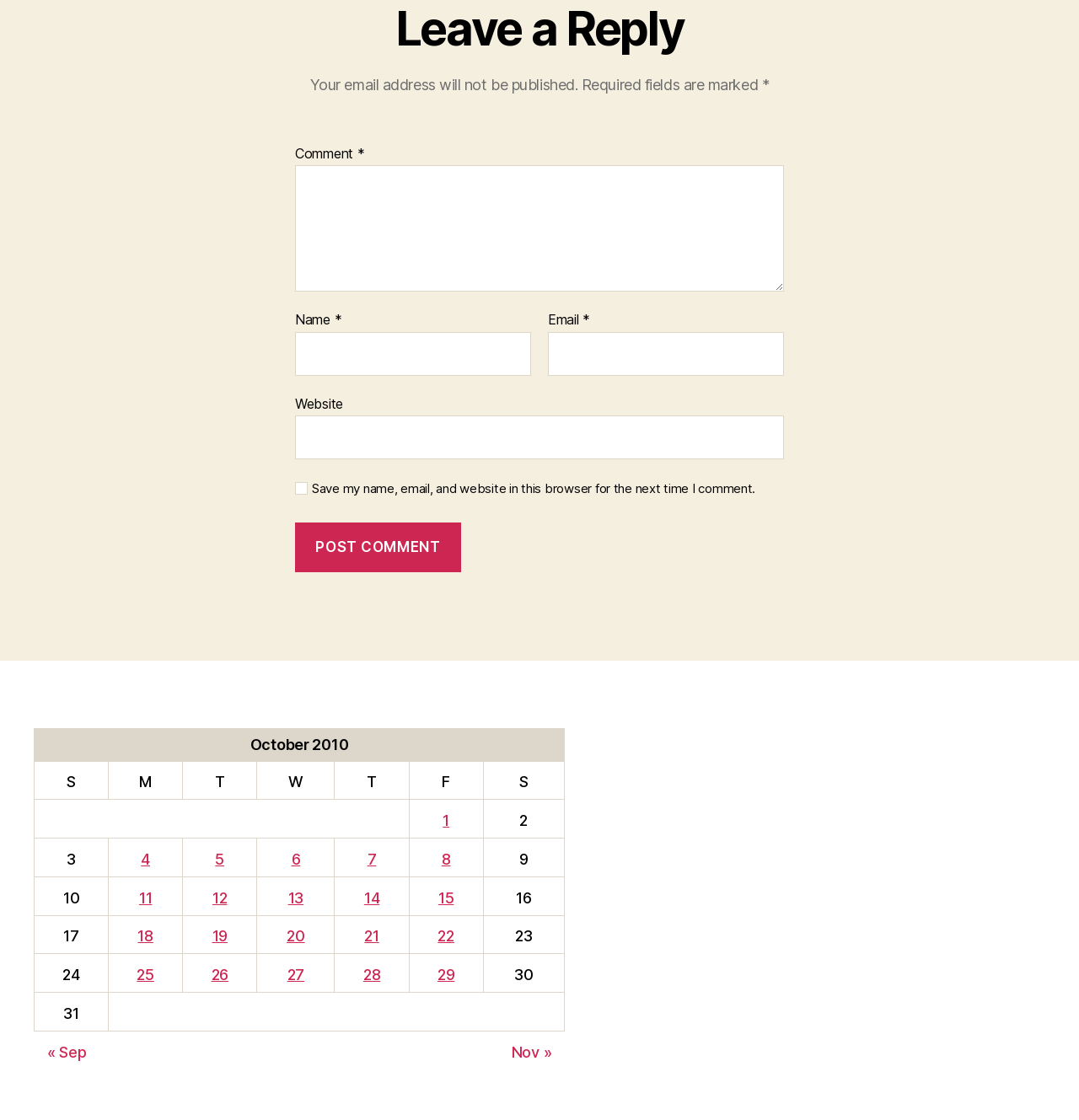Respond with a single word or short phrase to the following question: 
How many posts were published on October 1, 2010?

1